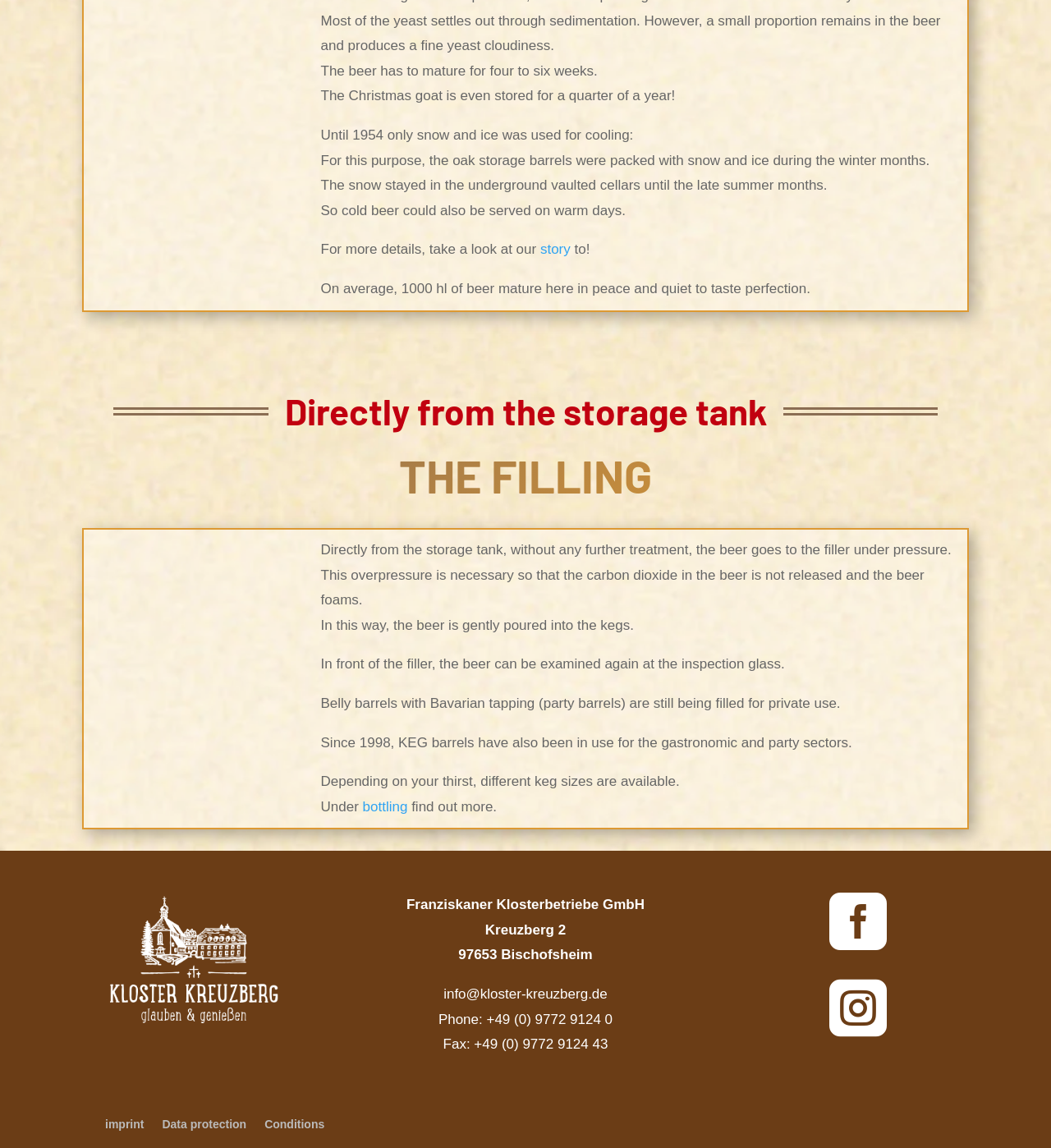Determine the bounding box coordinates of the element's region needed to click to follow the instruction: "learn more about bottling". Provide these coordinates as four float numbers between 0 and 1, formatted as [left, top, right, bottom].

[0.345, 0.696, 0.392, 0.709]